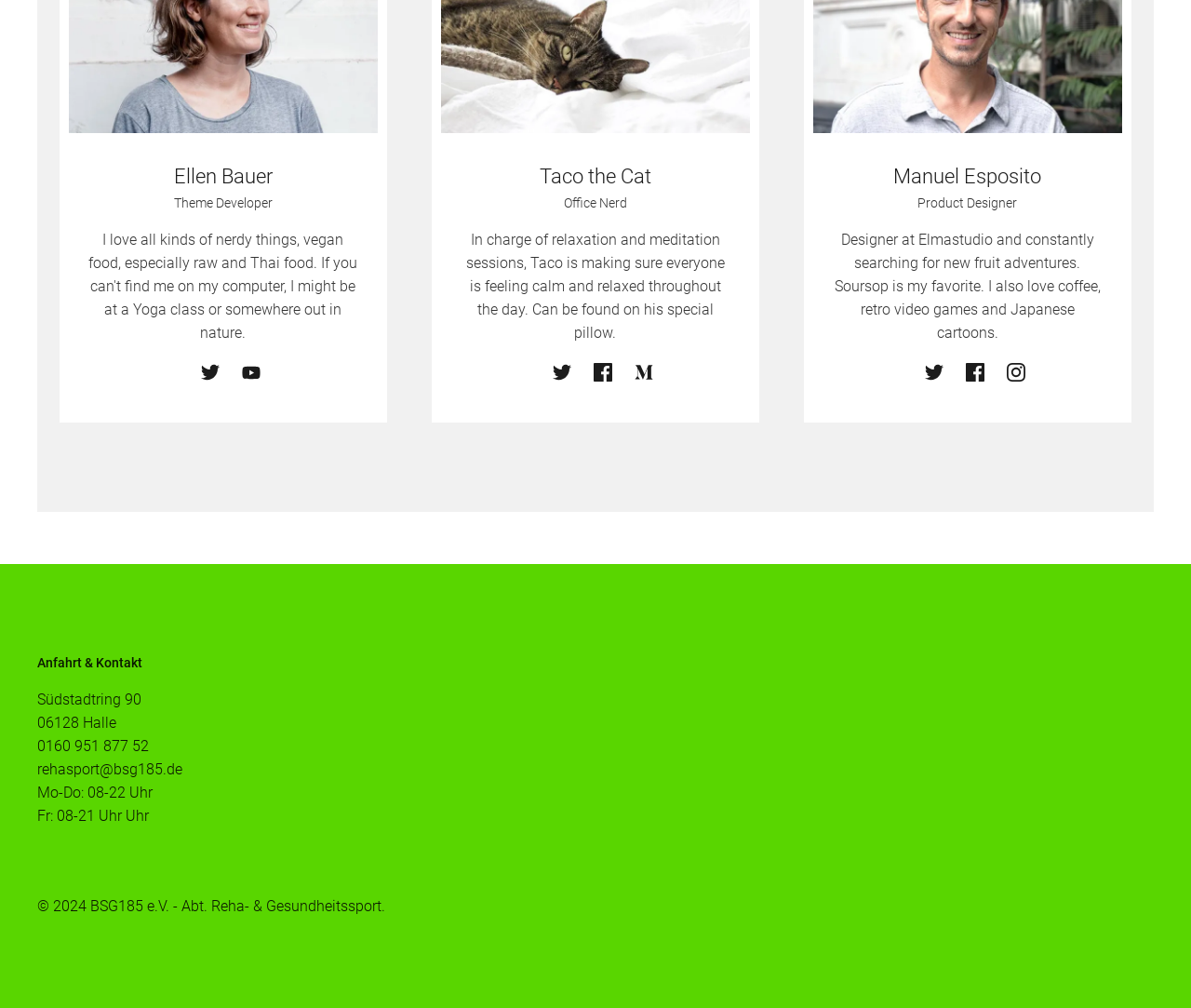Please determine the bounding box coordinates for the element with the description: "instagram".

[0.831, 0.359, 0.862, 0.377]